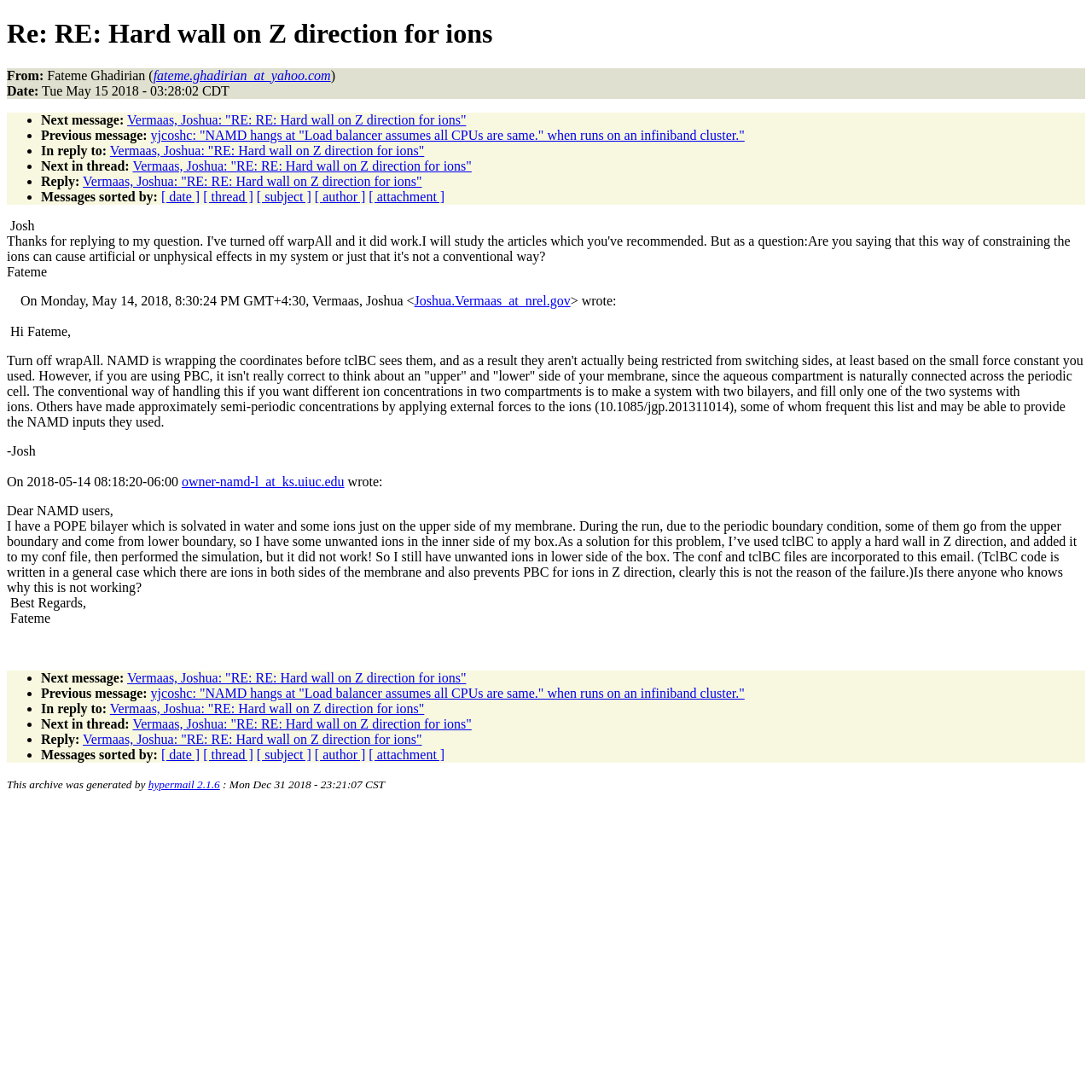What is the date of the email?
Give a single word or phrase as your answer by examining the image.

Tue May 15 2018